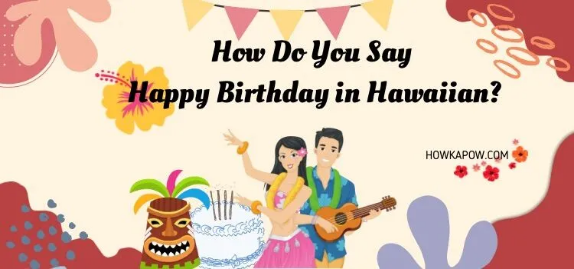Describe in detail everything you see in the image.

The image features a festive, visually engaging design promoting the phrase "How Do You Say Happy Birthday in Hawaiian?". In the foreground, a cheerful couple is depicted, with the woman gesturing joyfully while the man holds a guitar, embodying a spirit of celebration and Hawaiian culture. Surrounding them are colorful decorations, including a traditional Hawaiian floral motif and a vibrant cake adorned with candles, symbolizing birthday festivities. The background is a lively blend of tropical patterns, emphasizing the joyous occasion. At the bottom right, the website URL "HOWKAPOW.COM" is visible, indicating the source of this delightful content. This image beautifully encapsulates the essence of birthday celebrations infused with Hawaiian charm.